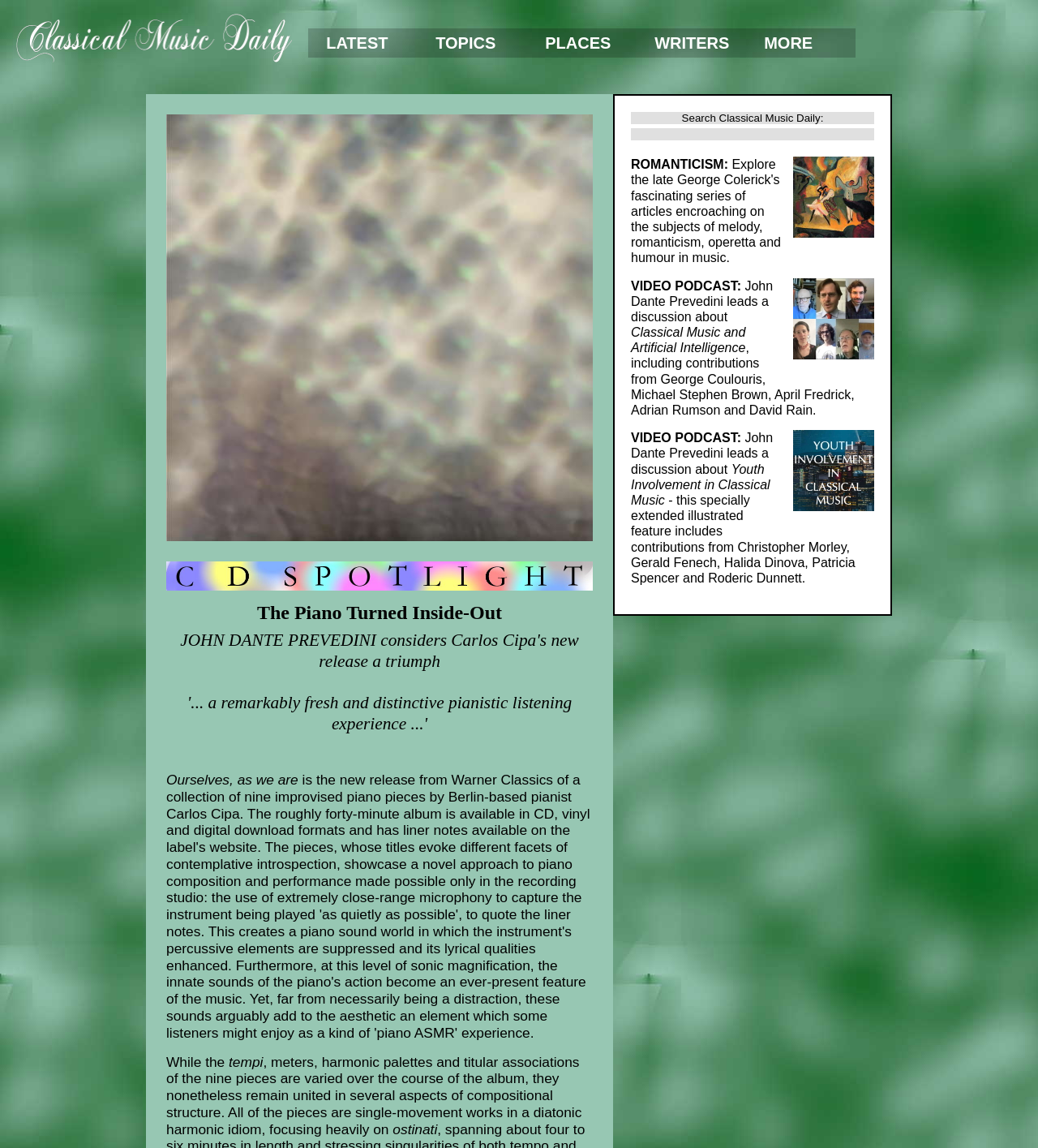Articulate a complete and detailed caption of the webpage elements.

The webpage is a music review article from "Classical Music Daily". At the top, there is a logo image of "Classical Music Daily" and a navigation menu with links to "LATEST", "TOPICS", "PLACES", "WRITERS", and "MORE". Below the navigation menu, there is a search bar with a button and a textbox.

The main content of the webpage is an article about Carlos Cipa's new album, "Ourselves, as we are". The article is titled "The Piano Turned Inside-Out" and is written by John Dante Prevedini. The title is accompanied by an image of the album cover. The article is divided into several sections, each with a heading and a block of text. The text describes the album's music, with quotes from the author.

To the right of the article, there are several images and links to related content. There is an image from a 1912 oil-on-cardboard painting "Ballet Russes" by August Macke, and a link to a series of articles about romanticism in music. Below that, there is an image of participants in an online discussion about classical music and artificial intelligence, and a link to a video podcast on the same topic. Further down, there is an image related to youth involvement in classical music, and a link to a video podcast on that topic.

Throughout the webpage, there are several images, links, and blocks of text, all related to classical music and the article's topic. The layout is organized, with clear headings and concise text, making it easy to navigate and read.